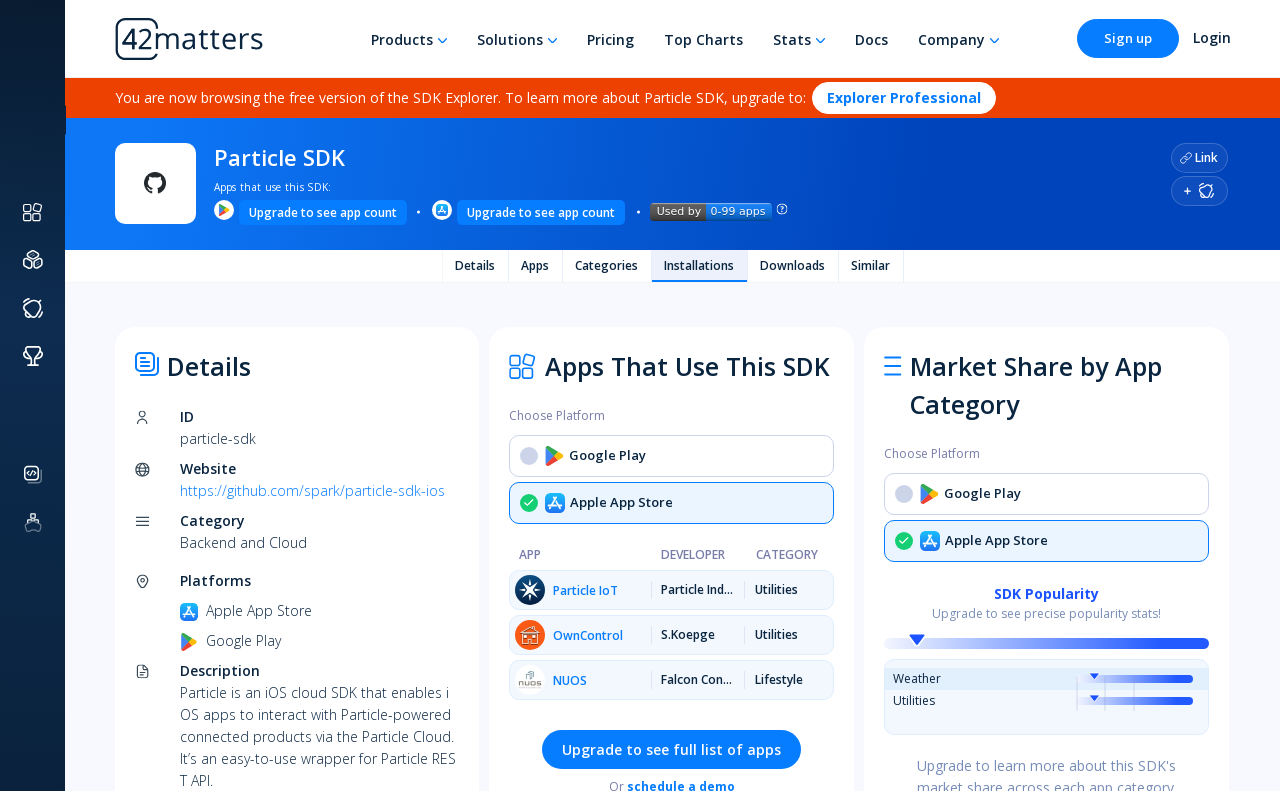Please locate the bounding box coordinates for the element that should be clicked to achieve the following instruction: "Get the link". Ensure the coordinates are given as four float numbers between 0 and 1, i.e., [left, top, right, bottom].

[0.914, 0.18, 0.959, 0.218]